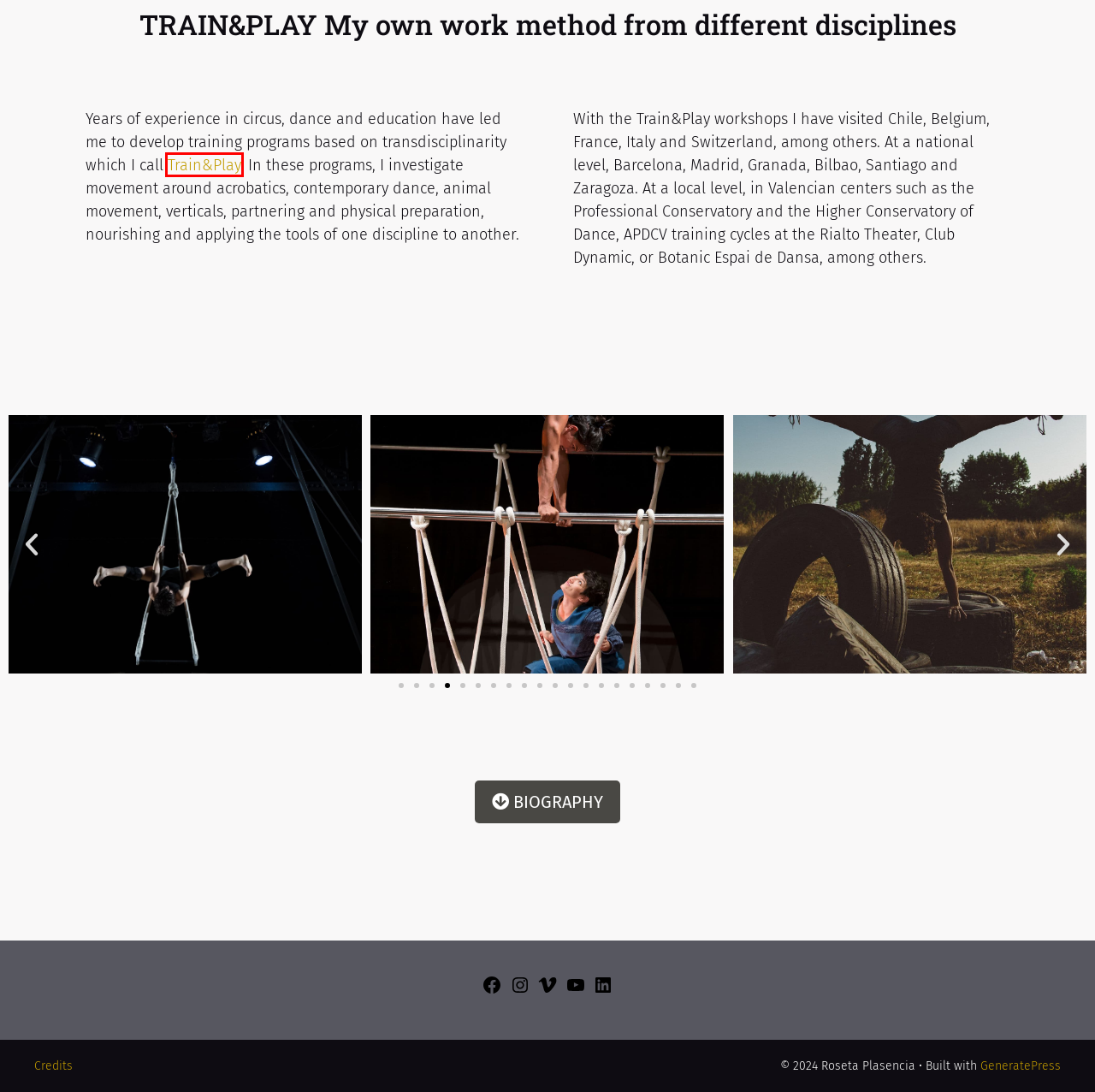Examine the screenshot of the webpage, which has a red bounding box around a UI element. Select the webpage description that best fits the new webpage after the element inside the red bounding box is clicked. Here are the choices:
A. Partnering - Roseta Plasencia
B. Workshops - Roseta Plasencia
C. FIL D'ARENA - Roseta Plasencia
D. Credits - Roseta Plasencia
E. Sobre Mi - Roseta Plasencia
F. What I Ofer - Roseta Plasencia
G. Collaborations - Roseta Plasencia
H. Salt - Roseta Plasencia

B